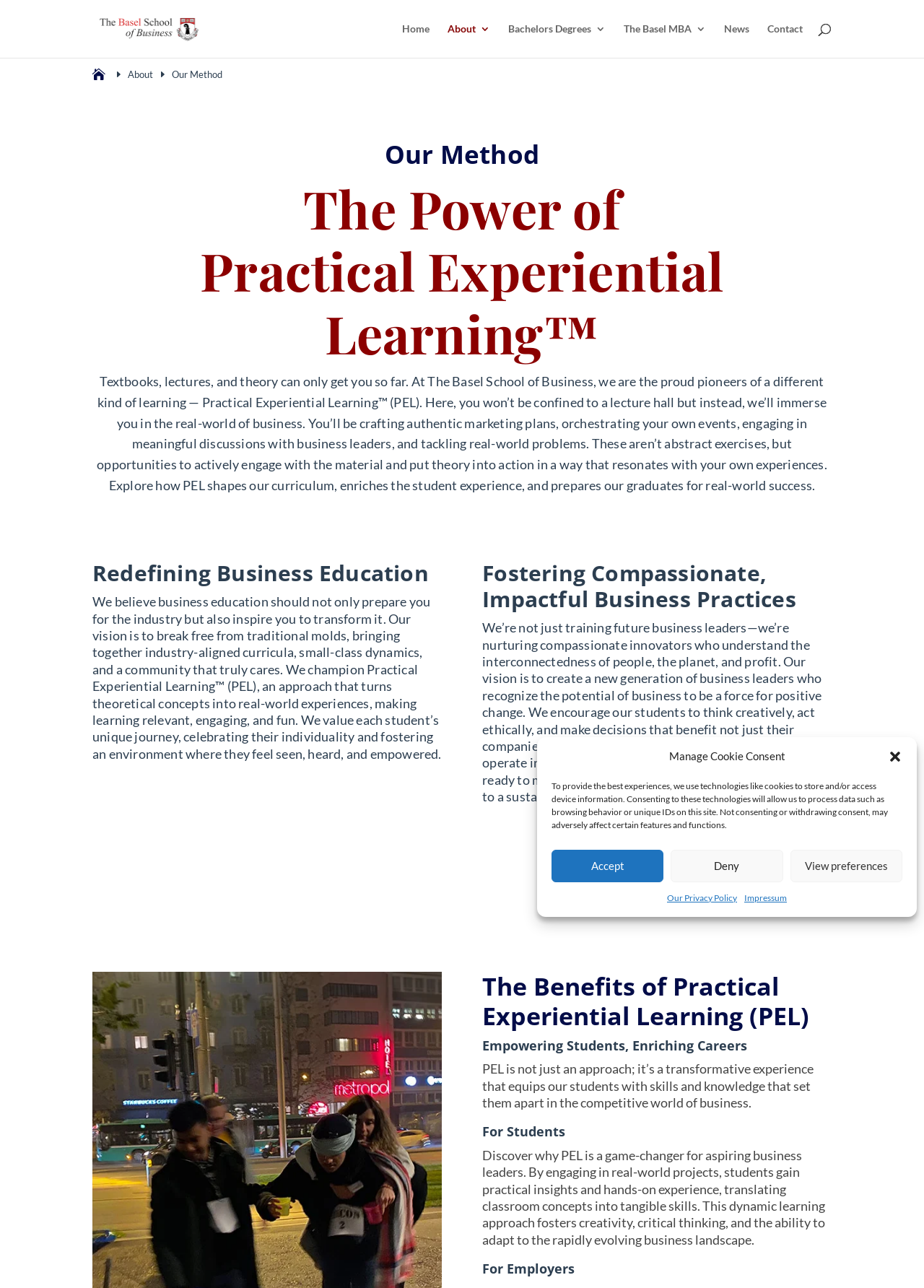What kind of business leaders does the school aim to nurture?
Using the information from the image, provide a comprehensive answer to the question.

I found the answer by reading the text under the heading 'Fostering Compassionate, Impactful Business Practices'. The text states that the school aims to create a new generation of business leaders who recognize the potential of business to be a force for positive change, and that they want their graduates to be compassionate innovators.